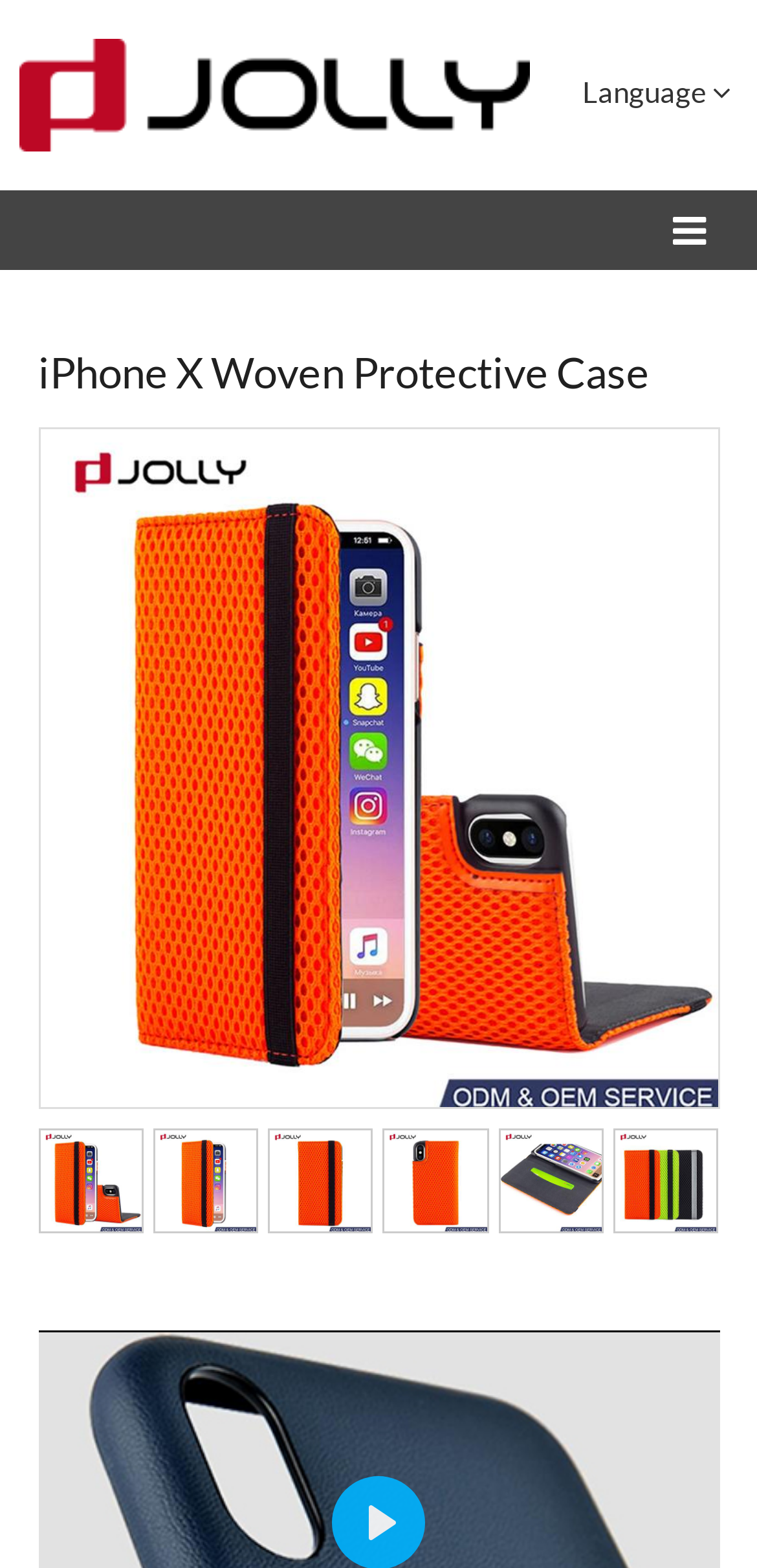Locate the bounding box coordinates of the item that should be clicked to fulfill the instruction: "Visit company website".

[0.026, 0.048, 0.7, 0.069]